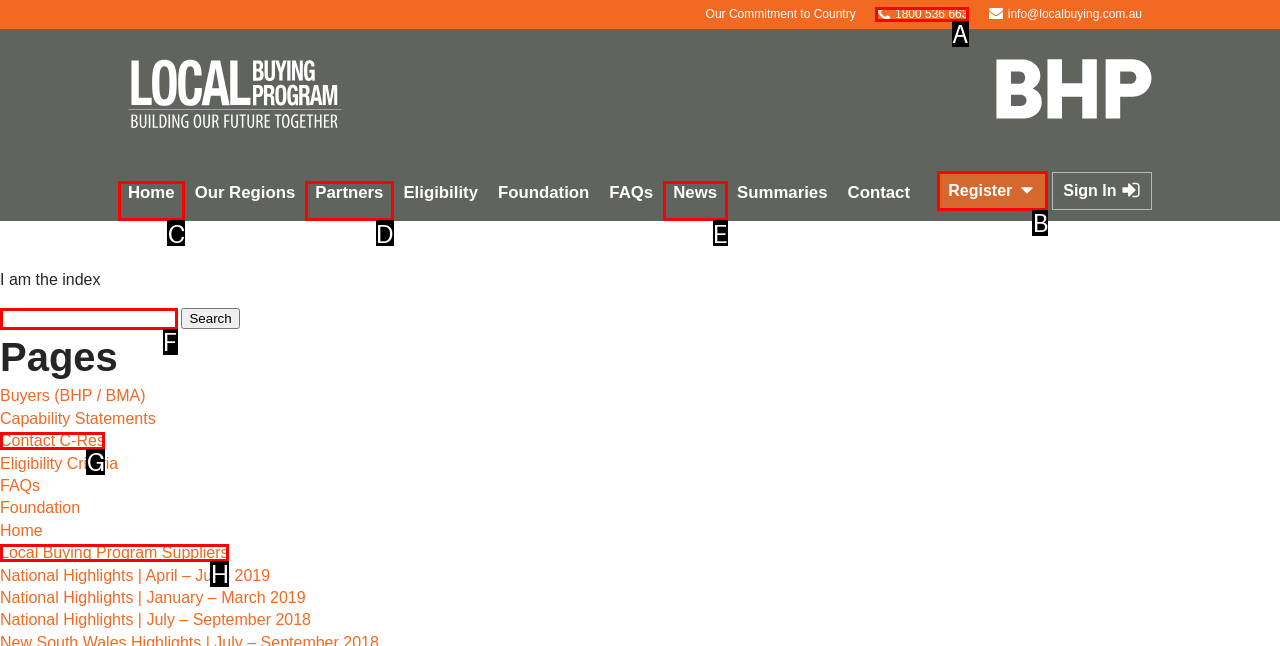Using the provided description: News, select the HTML element that corresponds to it. Indicate your choice with the option's letter.

E